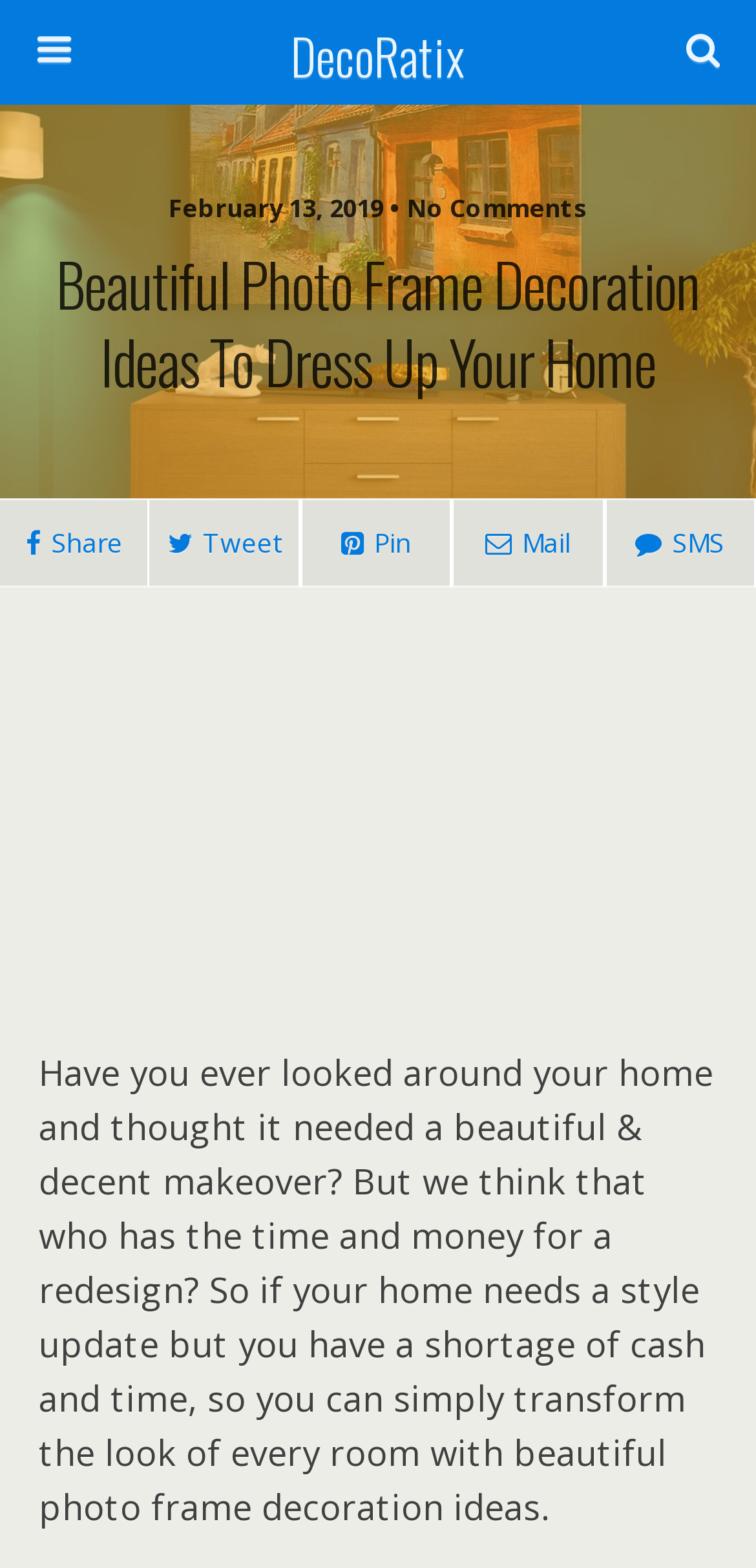What is the main topic of the article?
Please provide a comprehensive answer based on the contents of the image.

I found the main topic of the article by looking at the heading element with the text 'Beautiful Photo Frame Decoration Ideas To Dress Up Your Home' and the StaticText elements that describe the article's content.